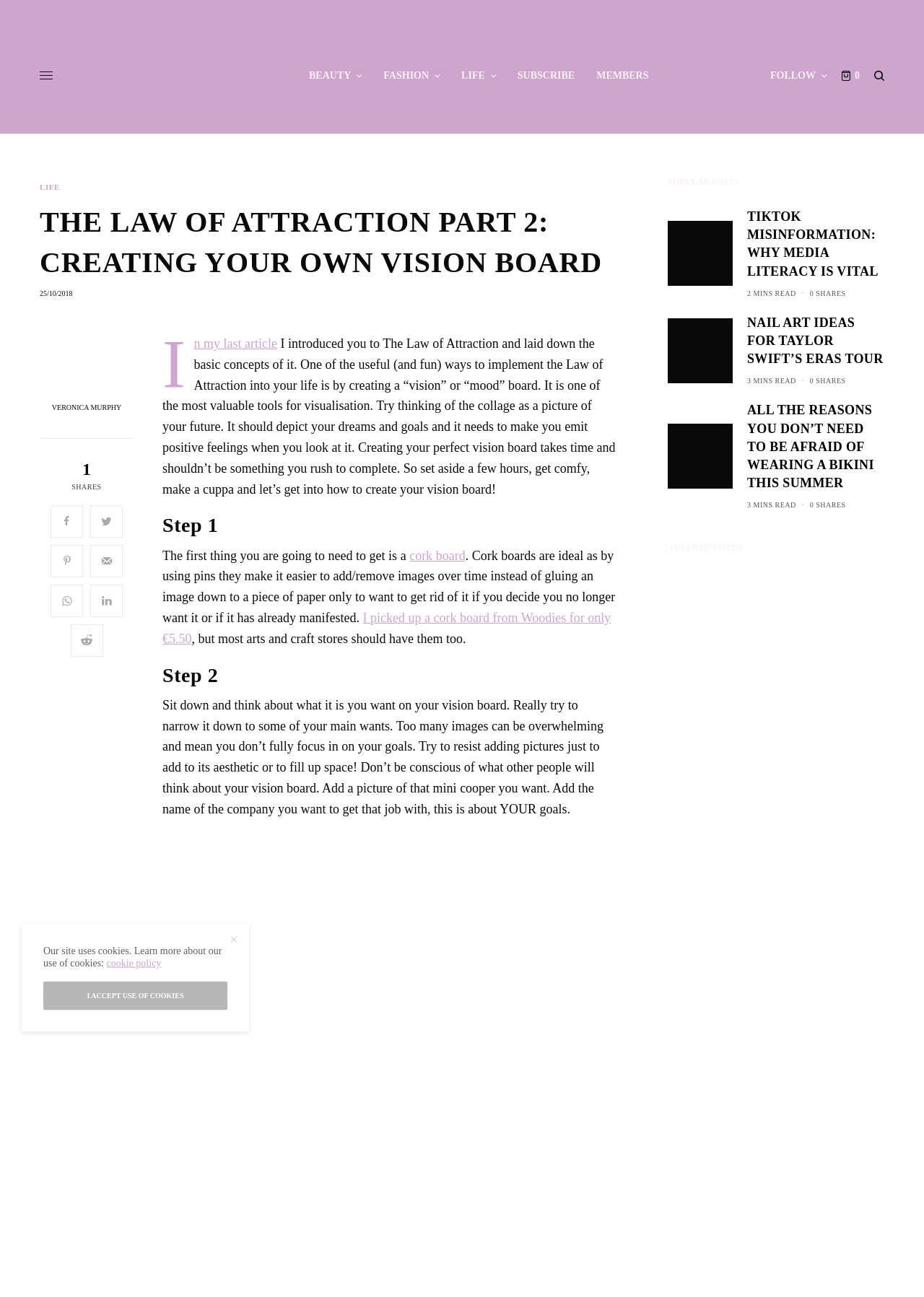Locate the bounding box coordinates of the clickable element to fulfill the following instruction: "Click on the 'SUBSCRIBE' link". Provide the coordinates as four float numbers between 0 and 1 in the format [left, top, right, bottom].

[0.56, 0.014, 0.622, 0.103]